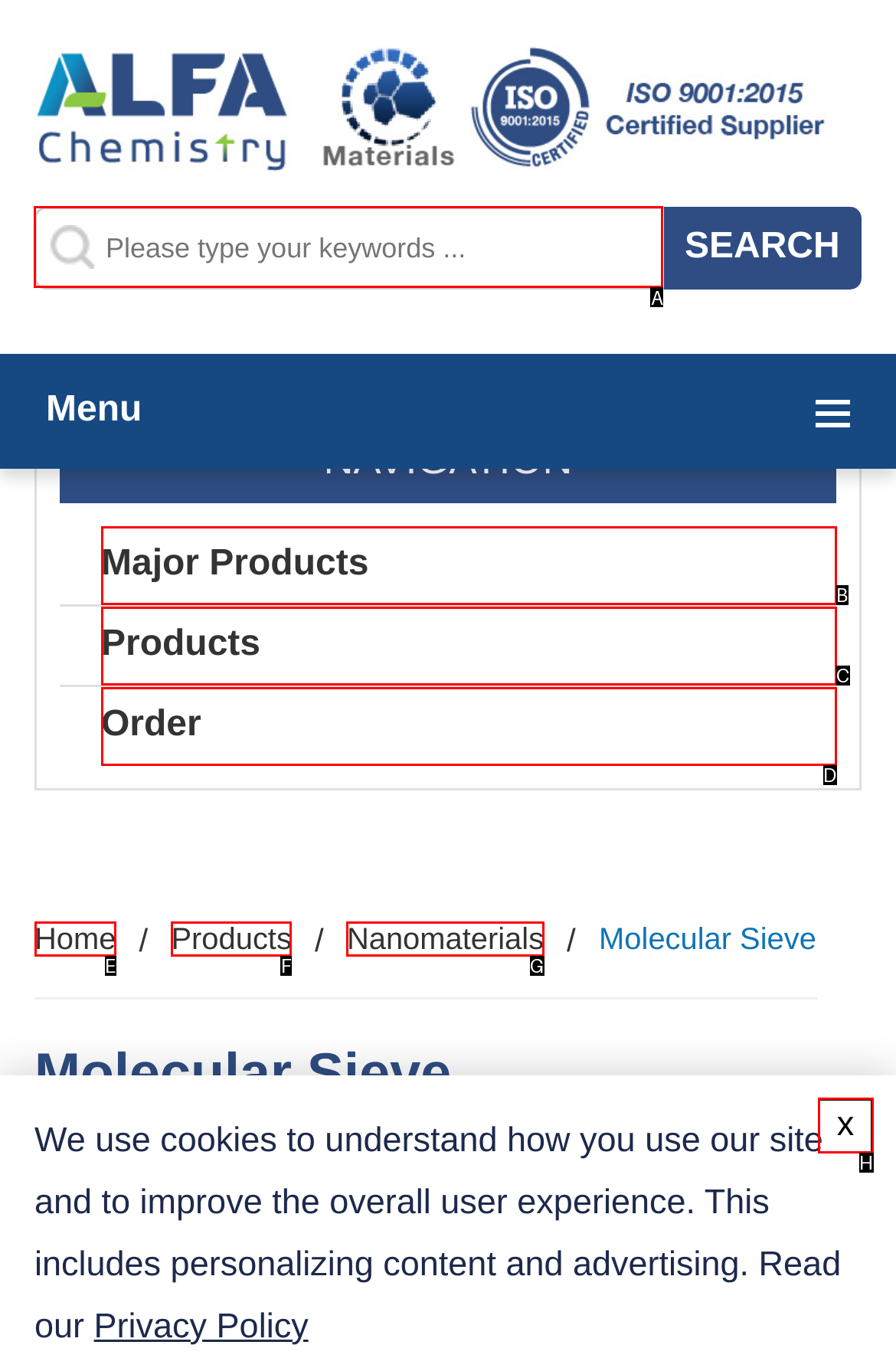Identify the HTML element I need to click to complete this task: type in the search box Provide the option's letter from the available choices.

A